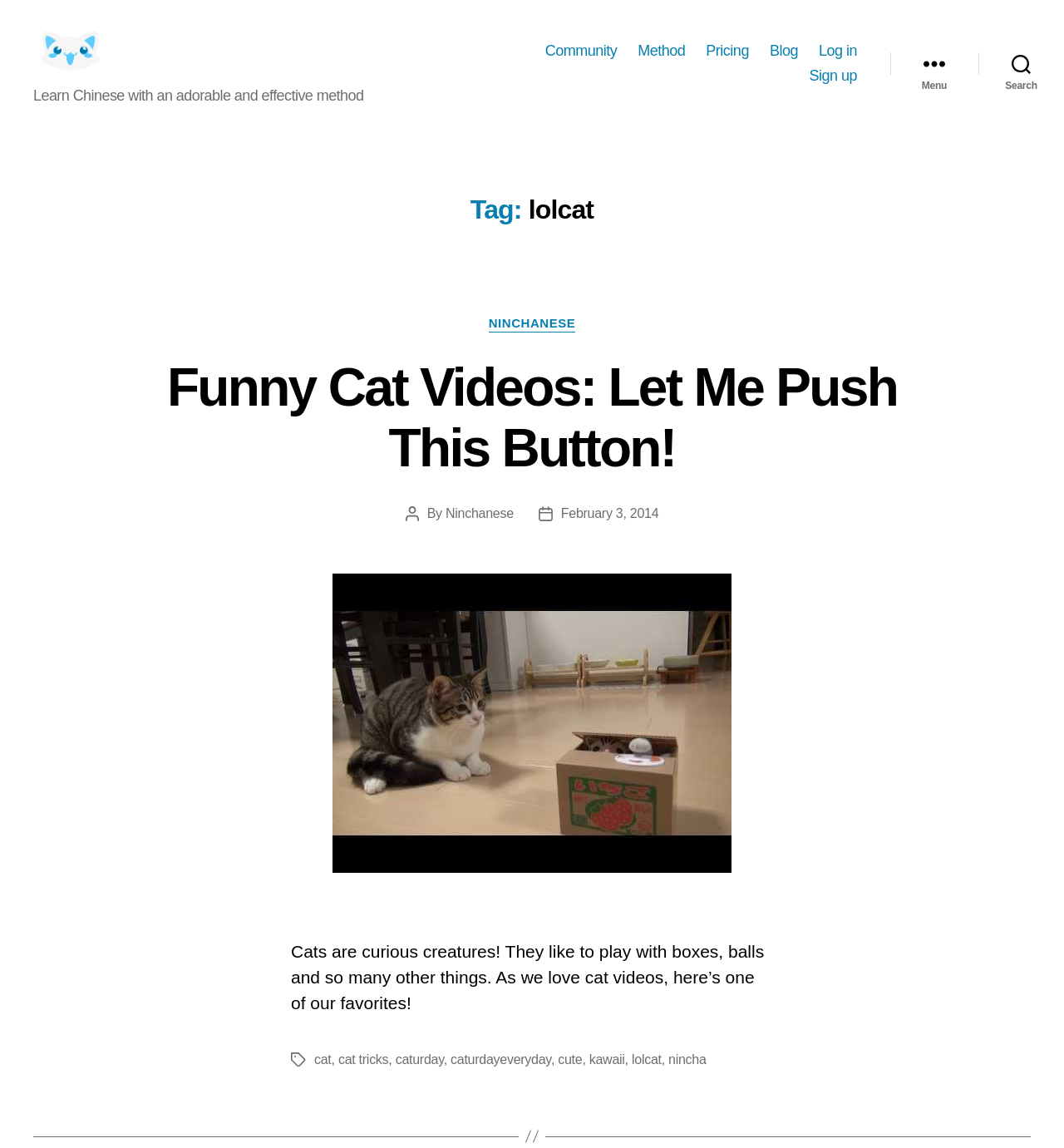What is the name of the website?
Respond to the question with a single word or phrase according to the image.

Ninchanese